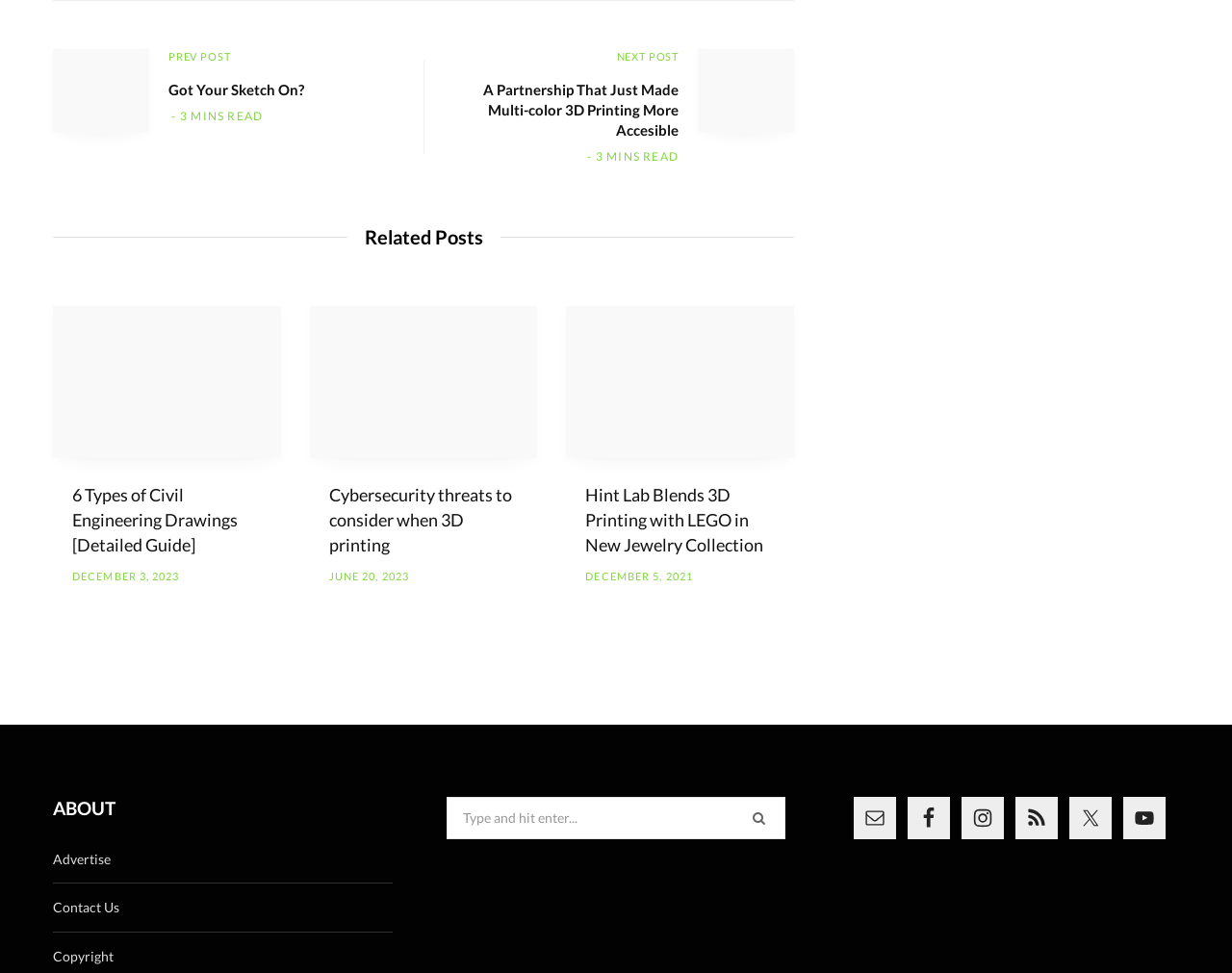What social media platforms are available for subscription?
From the image, provide a succinct answer in one word or a short phrase.

Email, Facebook, Instagram, RSS, Twitter, YouTube